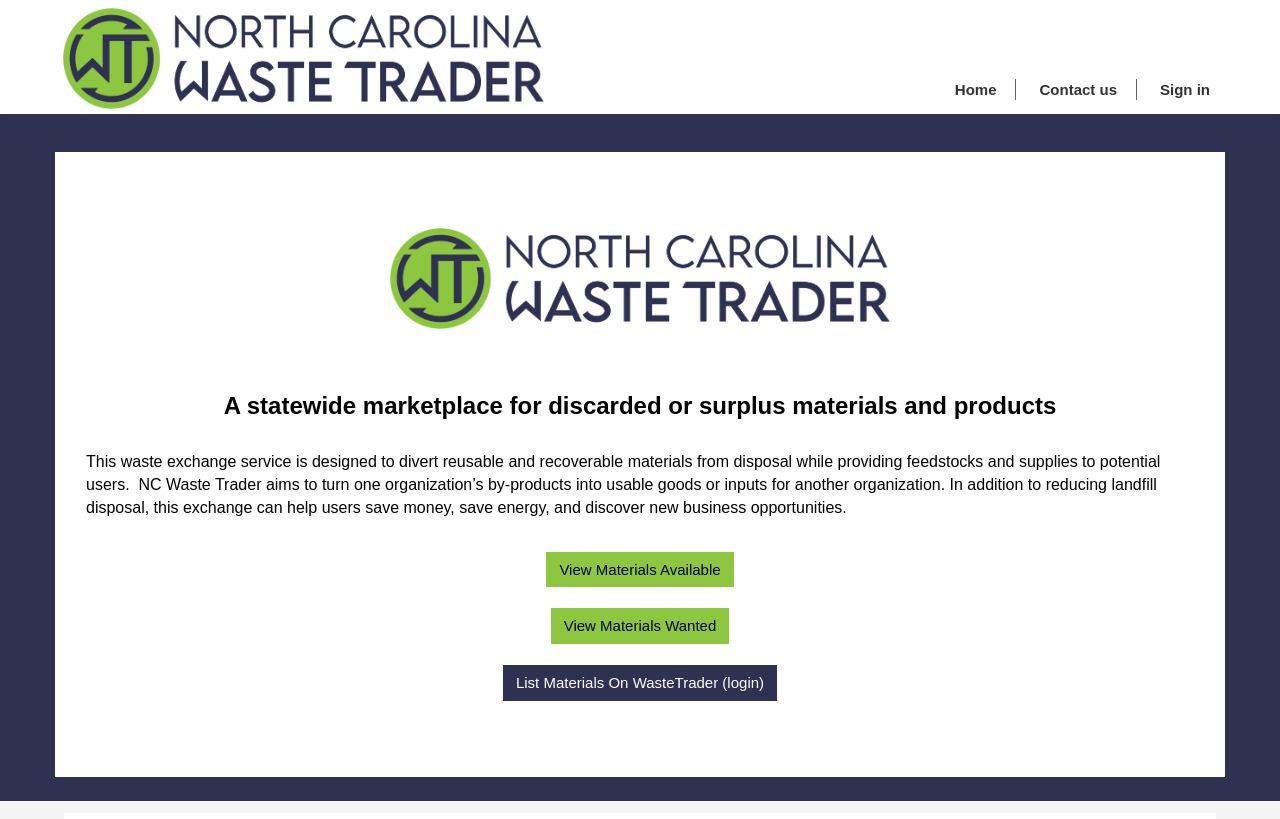Based on the image, please respond to the question with as much detail as possible:
What is required to list materials on WasteTrader?

The webpage provides a button to 'List Materials On WasteTrader (login)', indicating that users need to log in to list materials on WasteTrader.